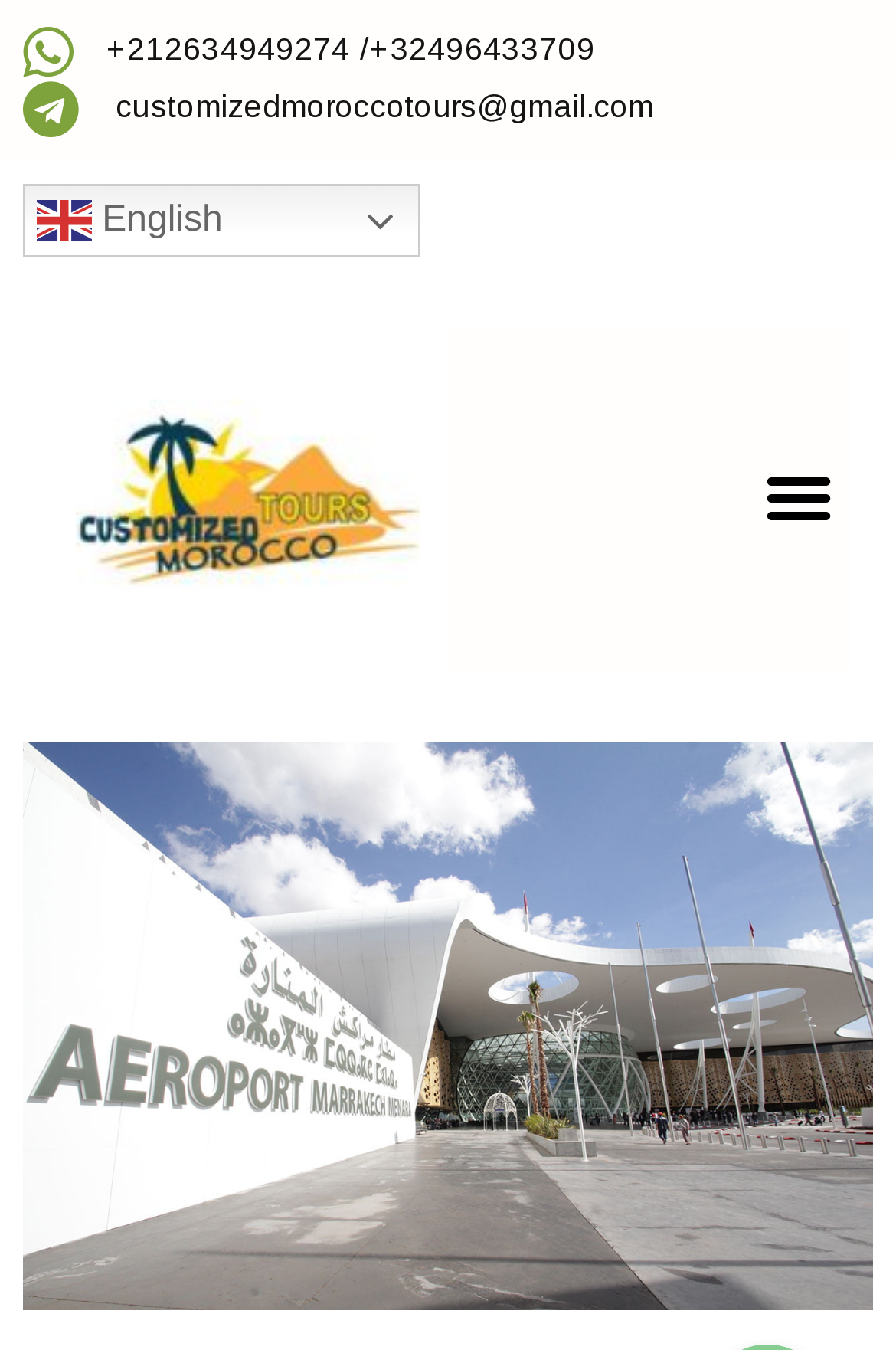Identify the bounding box coordinates for the UI element that matches this description: "Menu".

None